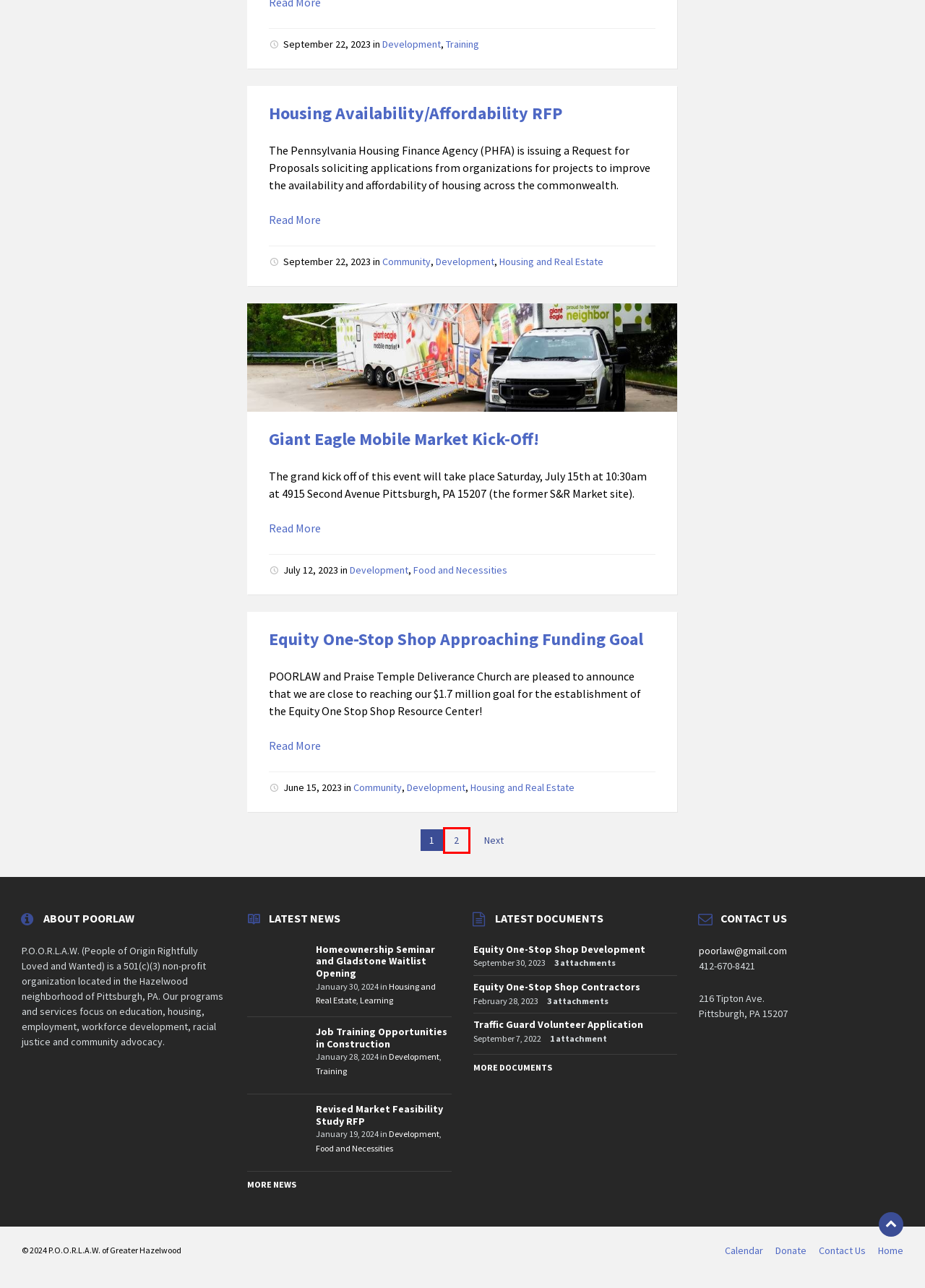You are given a webpage screenshot where a red bounding box highlights an element. Determine the most fitting webpage description for the new page that loads after clicking the element within the red bounding box. Here are the candidates:
A. Donate
B. Homeownership Seminar and Gladstone Waitlist Opening – POORLAW of Greater Hazelwood
C. Housing Availability/Affordability RFP – POORLAW of Greater Hazelwood
D. Giant Eagle Mobile Market Kick-Off! – POORLAW of Greater Hazelwood
E. Development – Page 2 – POORLAW of Greater Hazelwood
F. Documents – POORLAW of Greater Hazelwood
G. Equity One-Stop Shop Development – POORLAW of Greater Hazelwood
H. Traffic Guard Volunteer Application – POORLAW of Greater Hazelwood

E